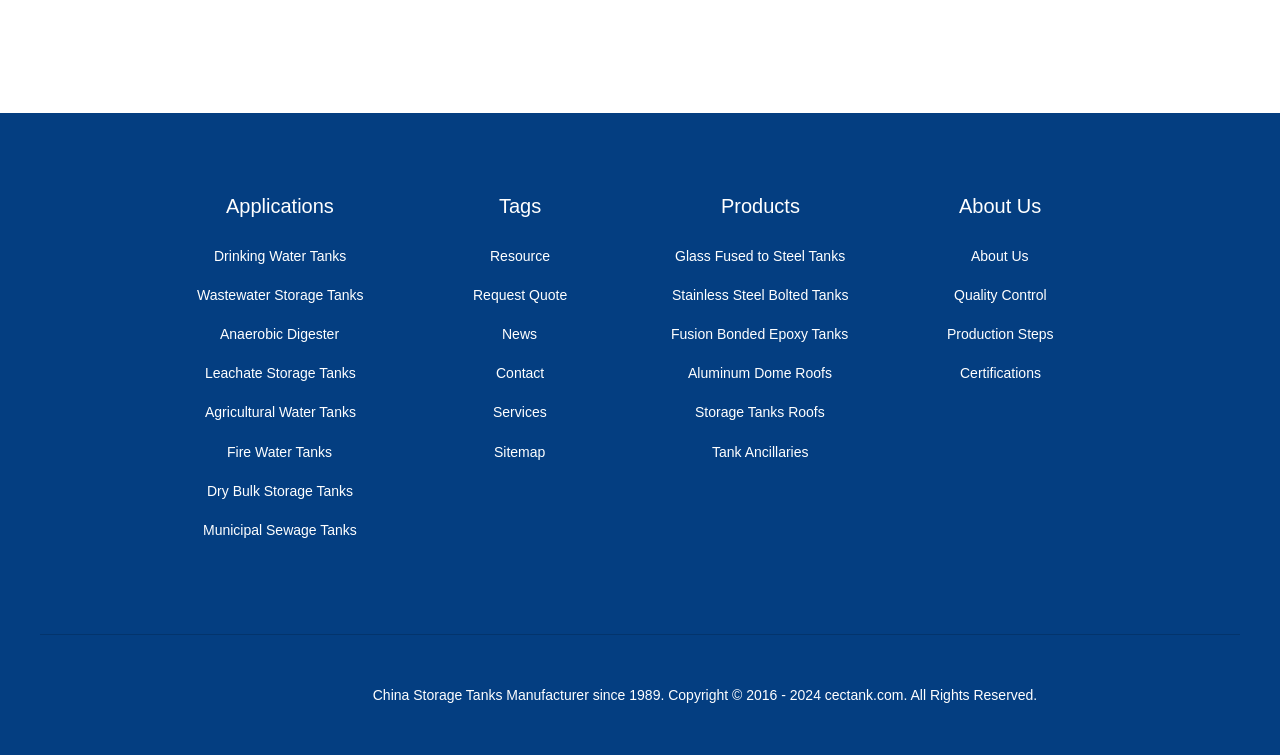Determine the bounding box coordinates for the clickable element to execute this instruction: "Check the Sitemap". Provide the coordinates as four float numbers between 0 and 1, i.e., [left, top, right, bottom].

[0.386, 0.588, 0.426, 0.609]